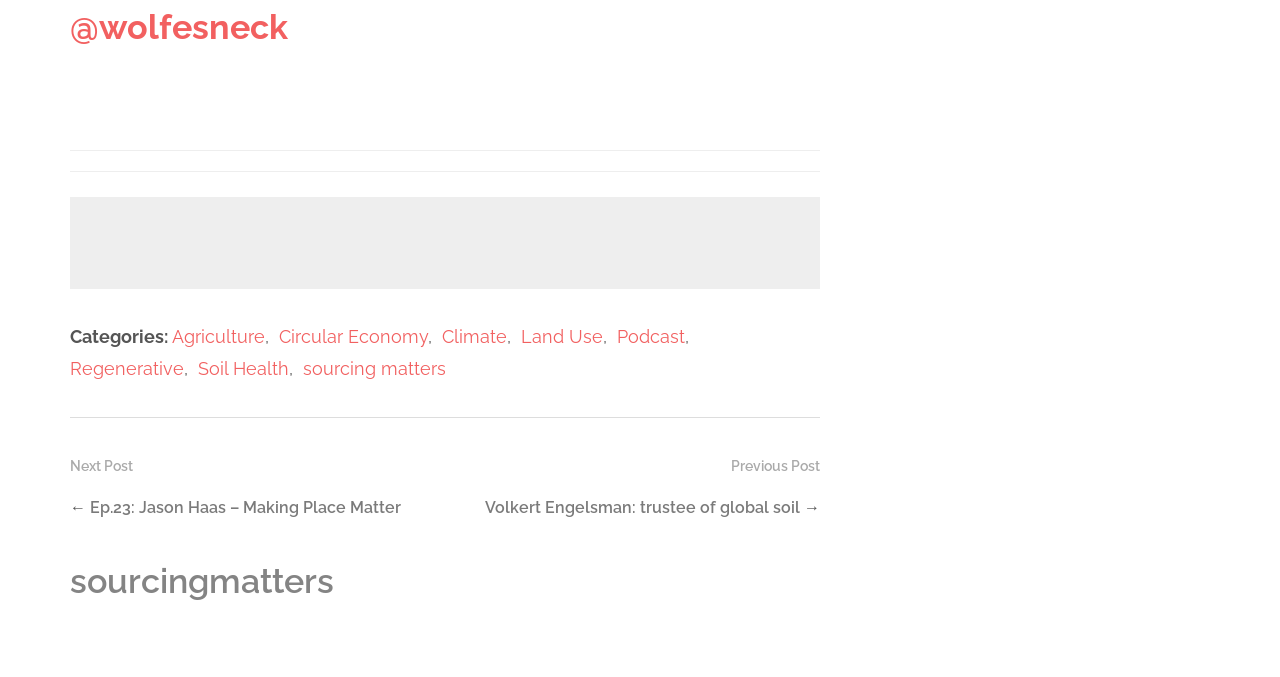Predict the bounding box for the UI component with the following description: "Nightlife".

None